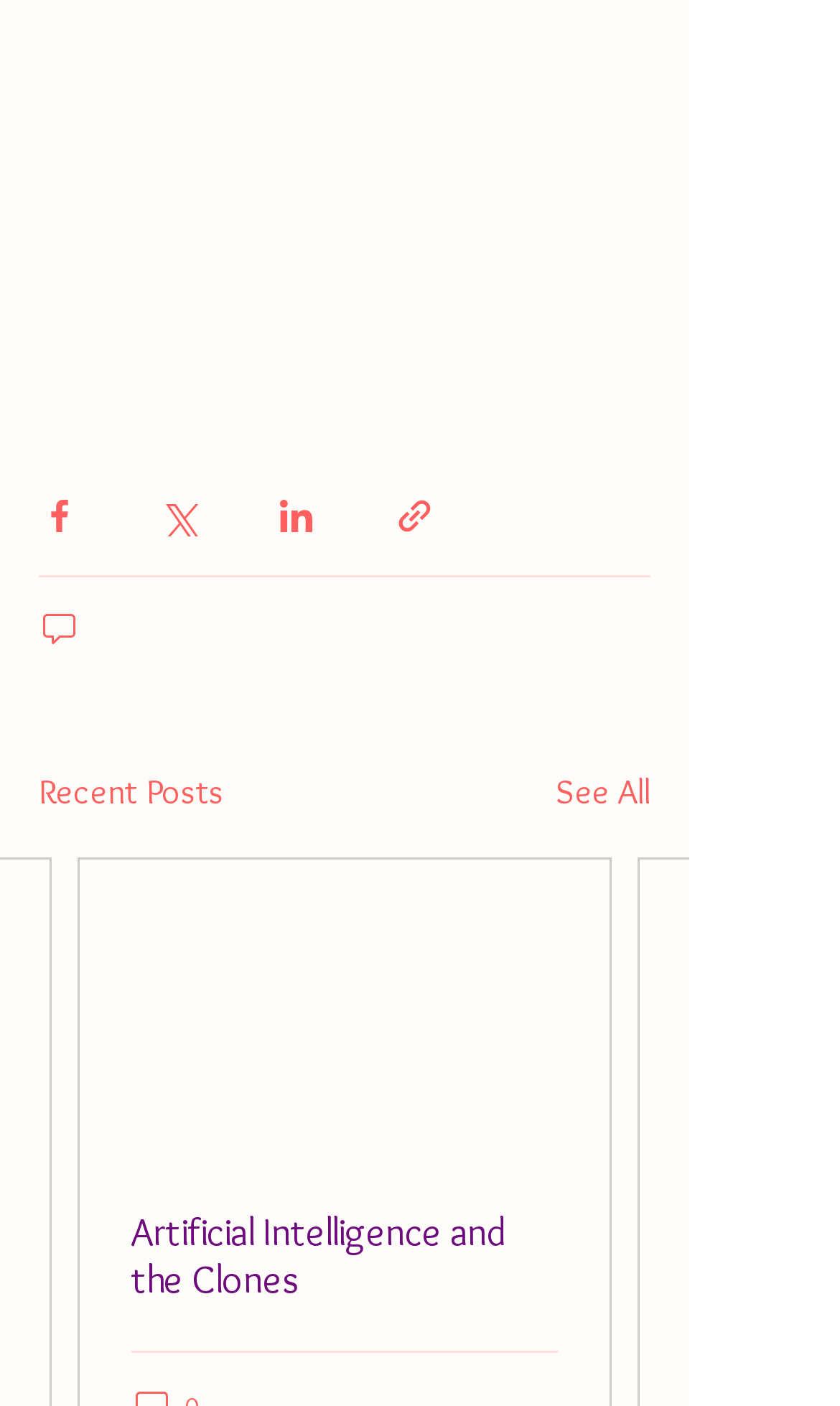Please specify the bounding box coordinates of the region to click in order to perform the following instruction: "Share via link".

[0.469, 0.352, 0.518, 0.381]